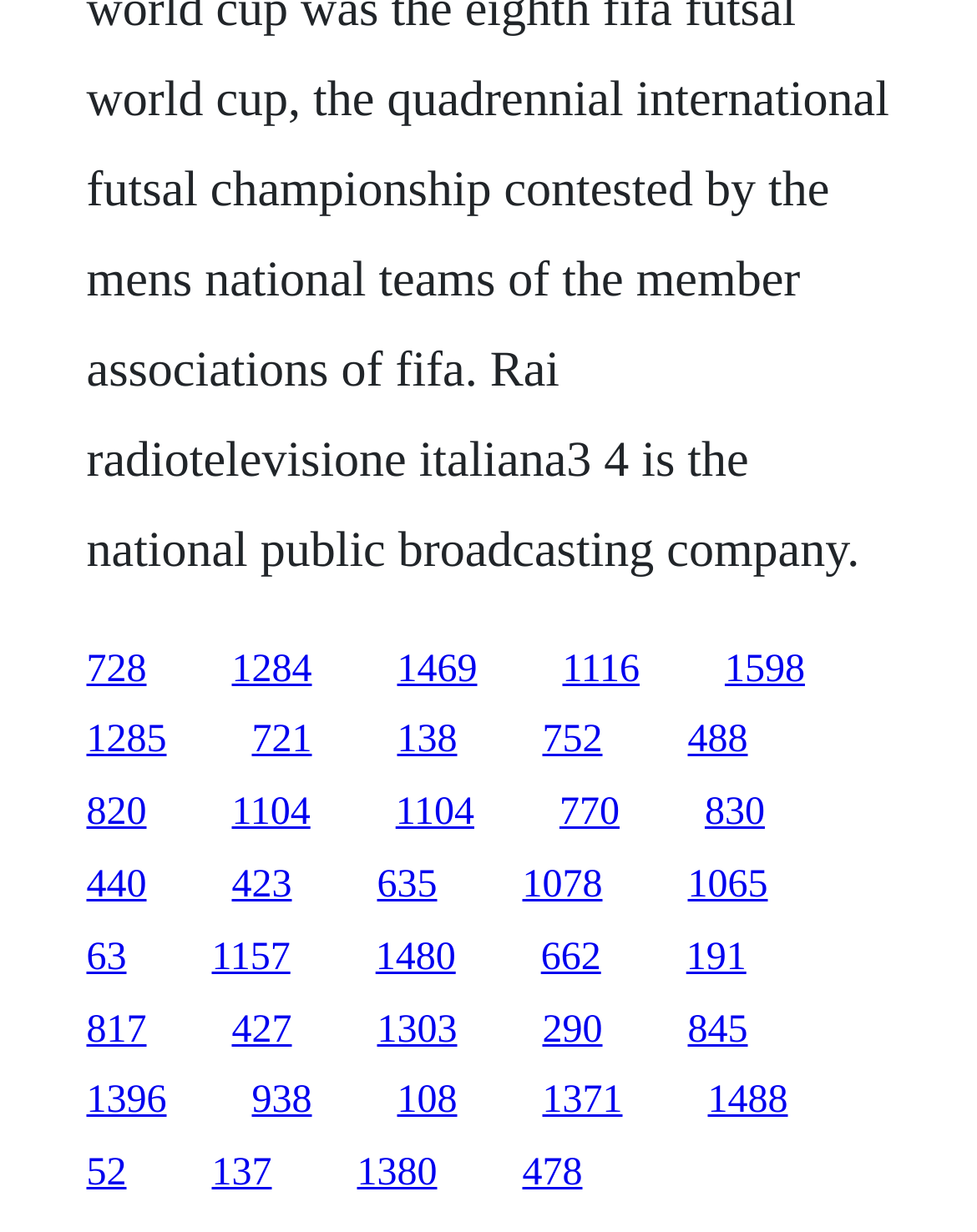From the given element description: "845", find the bounding box for the UI element. Provide the coordinates as four float numbers between 0 and 1, in the order [left, top, right, bottom].

[0.704, 0.818, 0.765, 0.853]